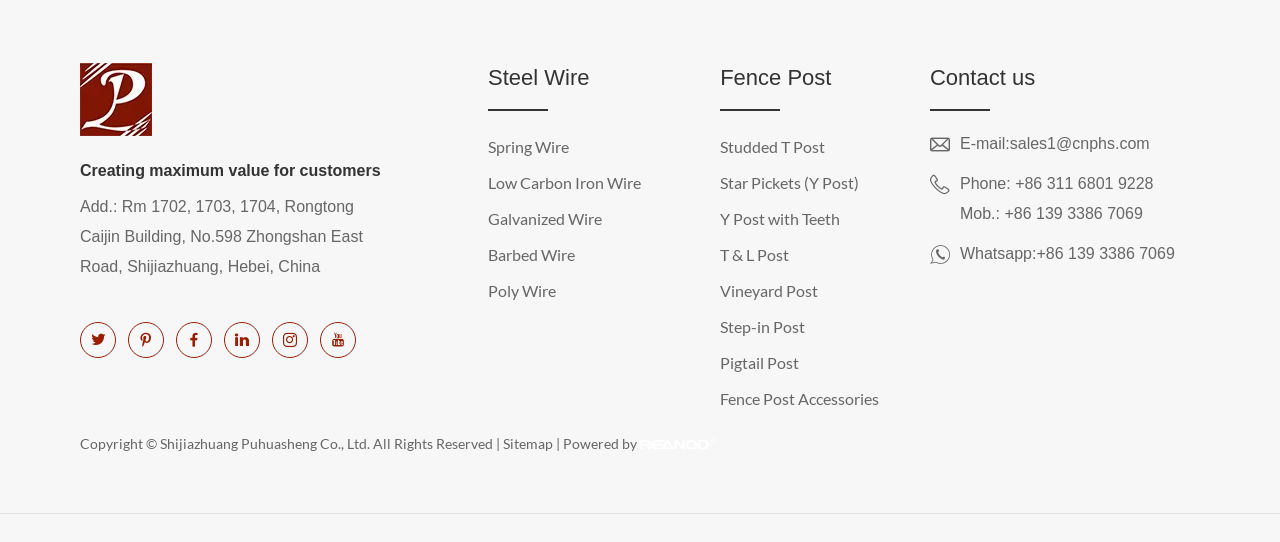Locate the bounding box coordinates of the element to click to perform the following action: 'View Steel Wire products'. The coordinates should be given as four float values between 0 and 1, in the form of [left, top, right, bottom].

[0.381, 0.12, 0.461, 0.166]